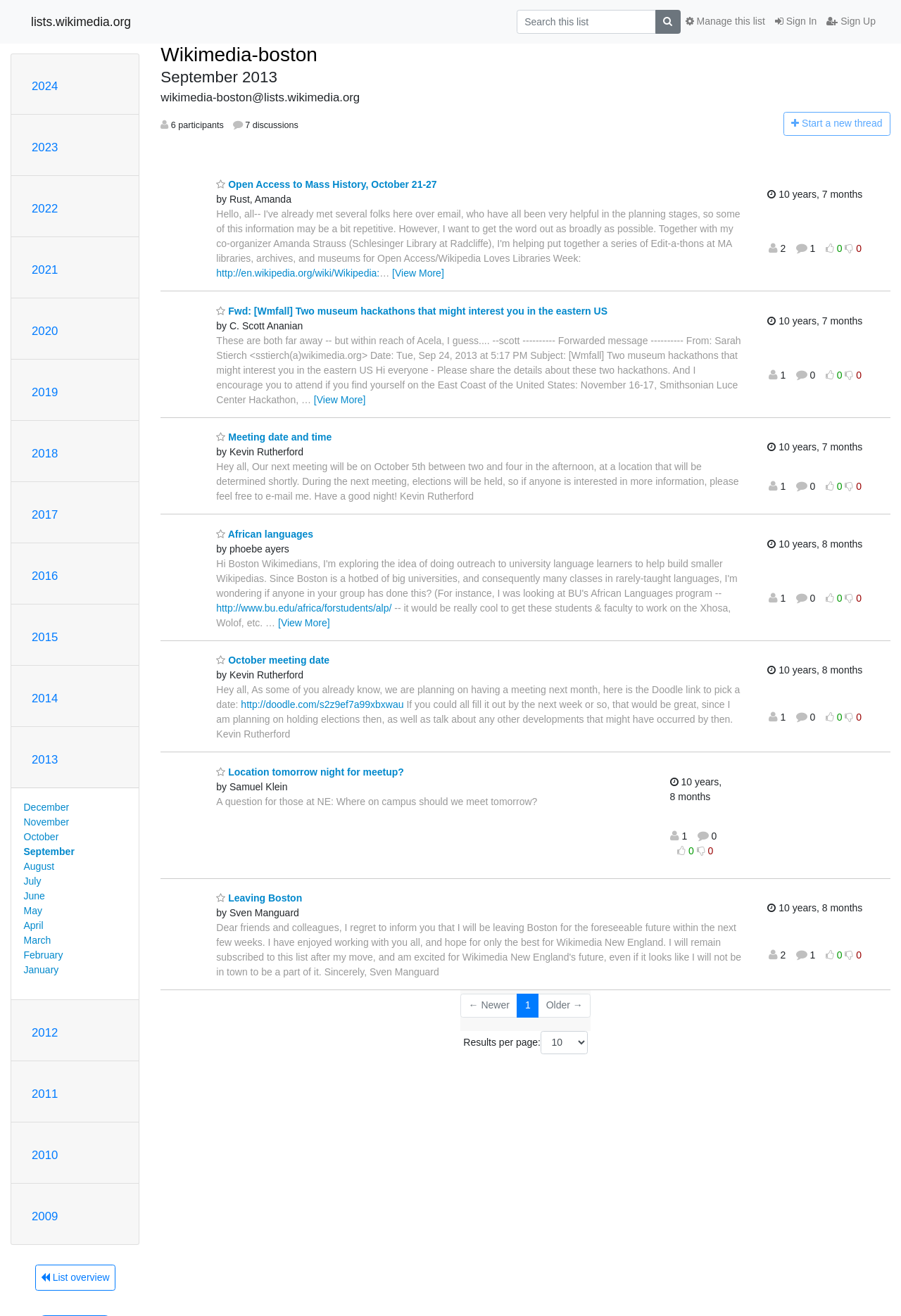Respond with a single word or phrase:
How many links are there in the '2013' section?

12